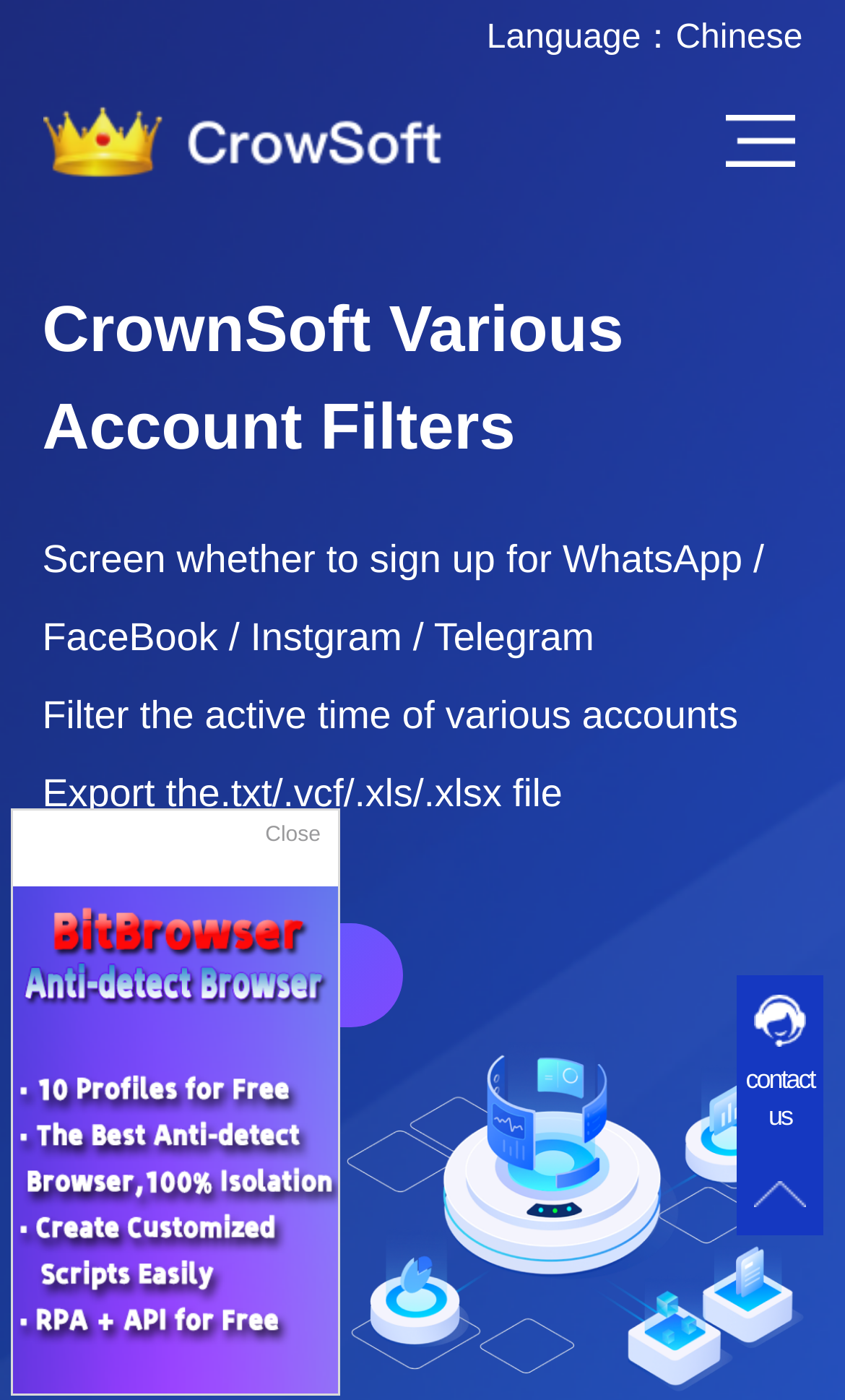Observe the image and answer the following question in detail: What social media platforms are supported by this tool?

The webpage mentions that the tool can screen accounts on WhatsApp, FaceBook, Instgram, and Telegram, indicating that these four social media platforms are supported by the tool.